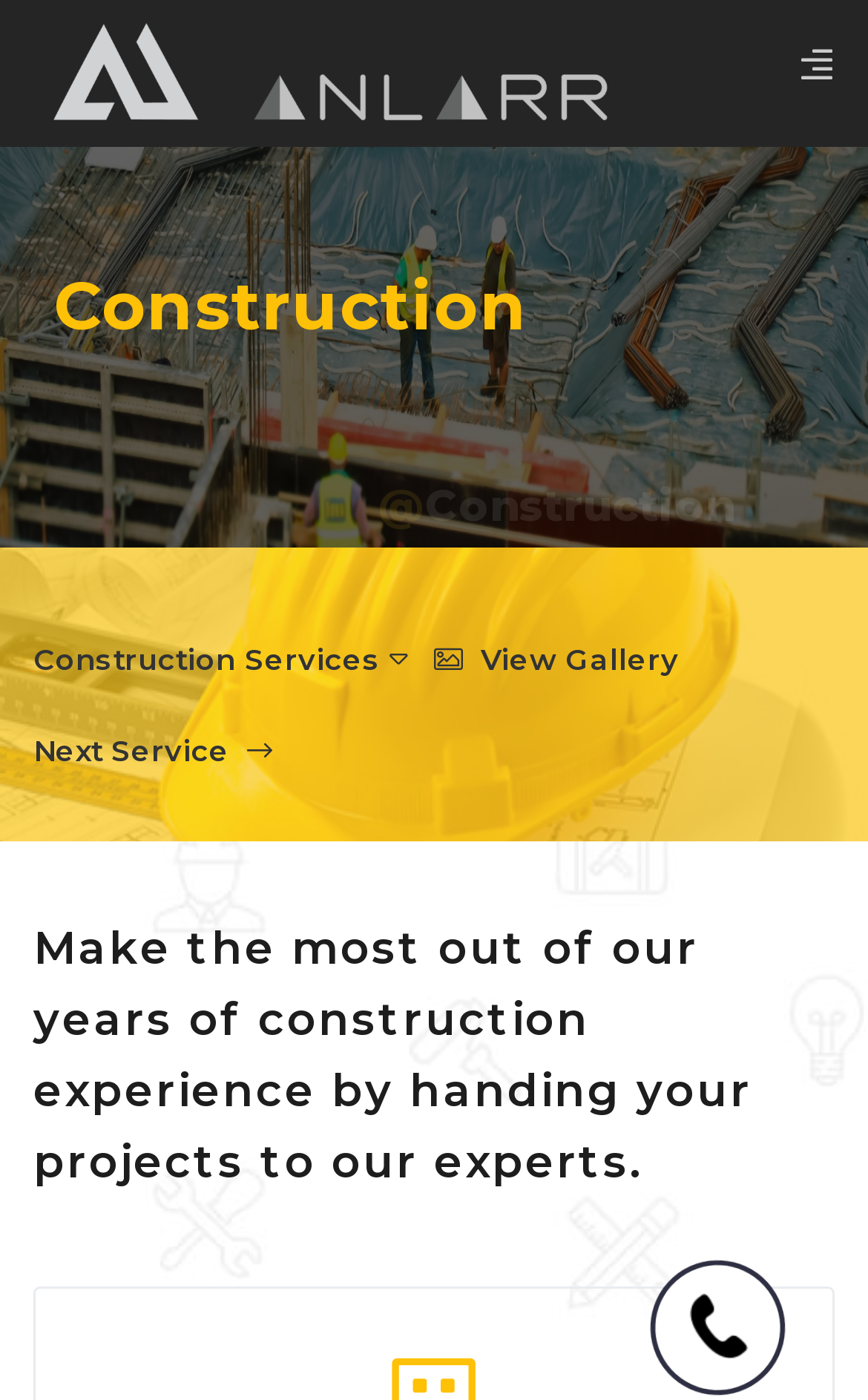Answer briefly with one word or phrase:
What is the last section of the webpage?

Contact